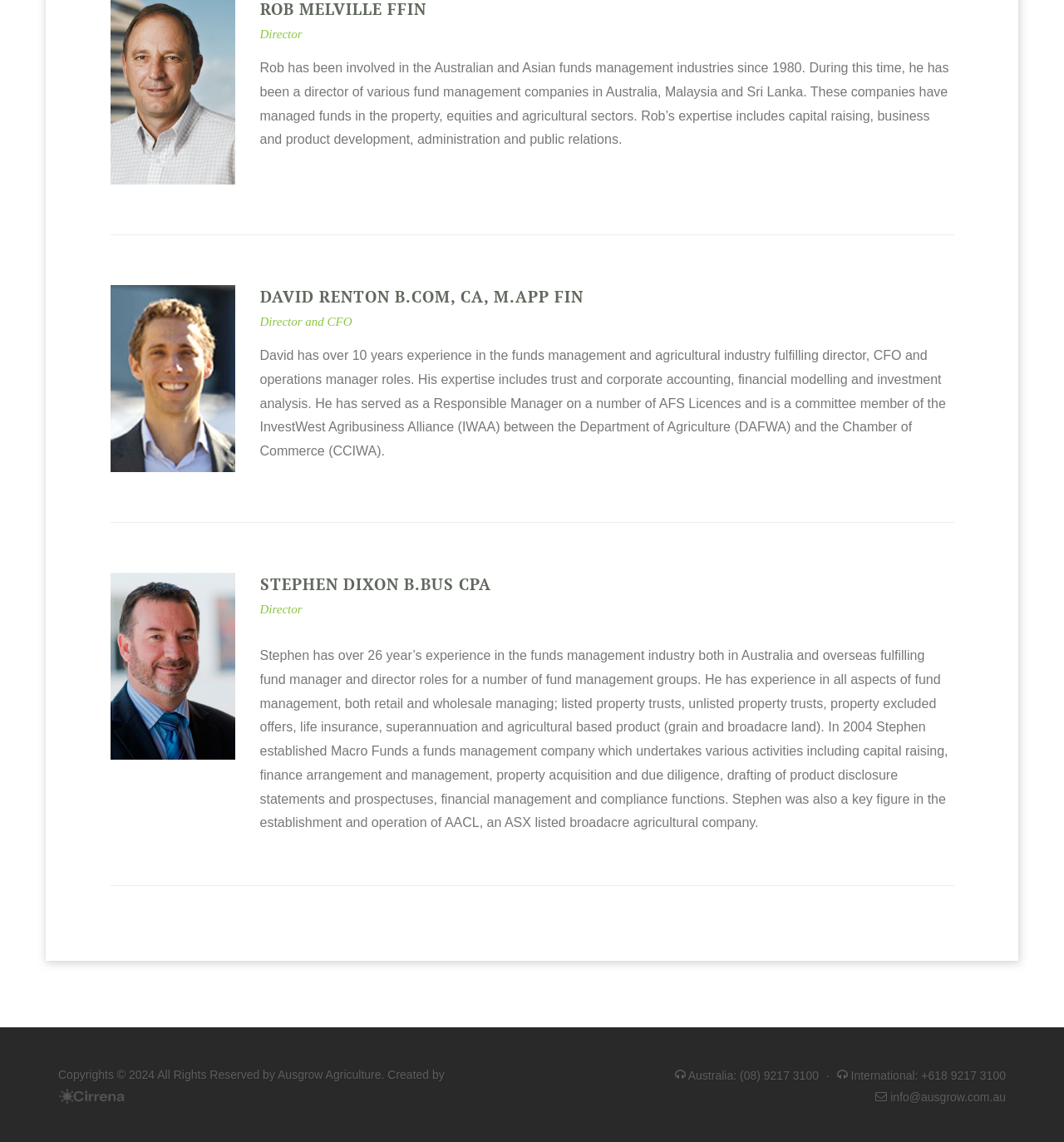Provide a single word or phrase answer to the question: 
What is Rob's expertise?

capital raising, business and product development, administration and public relations